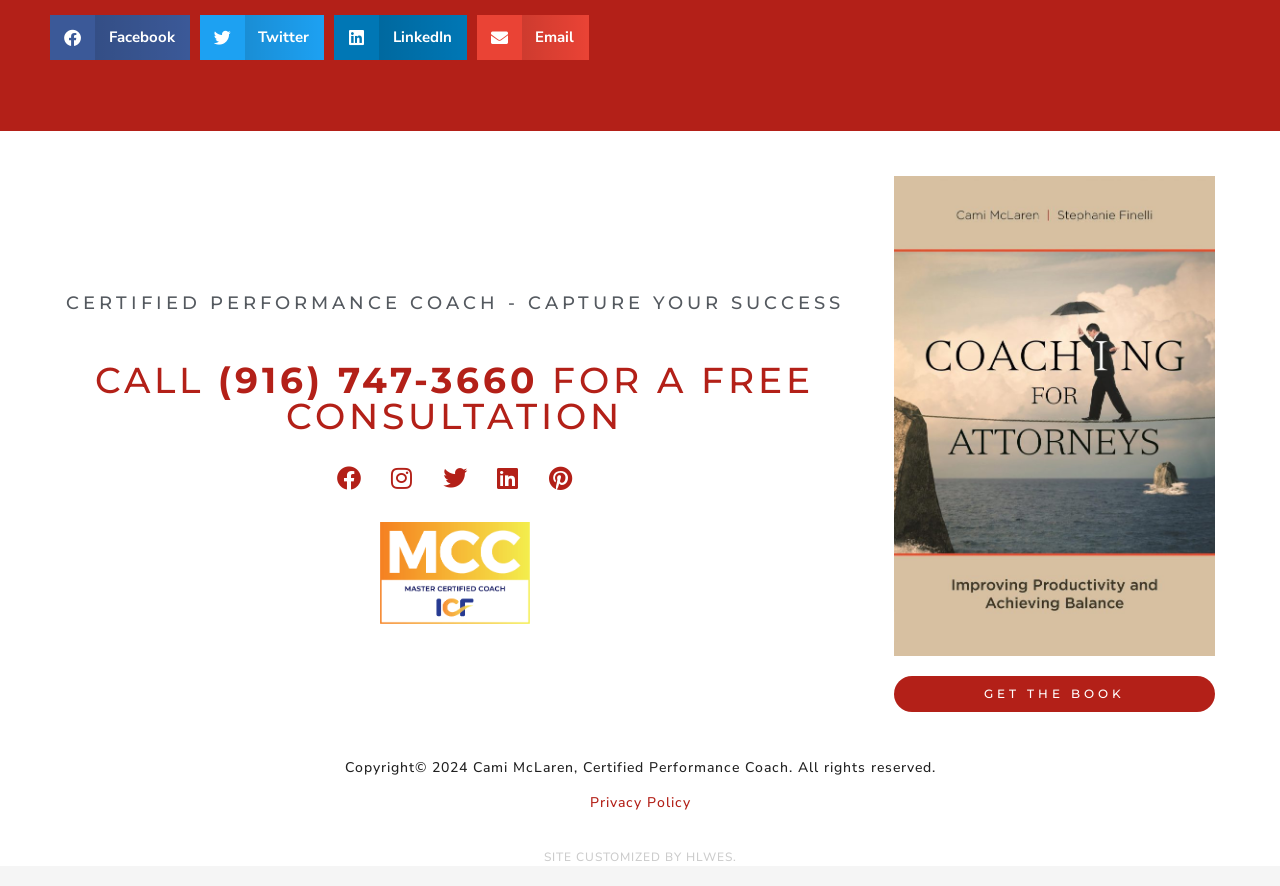Please provide a detailed answer to the question below based on the screenshot: 
What is the coach's certification?

I found this information by looking at the link with the text 'McLarening Coaching | ICF Master Certified Coach' which suggests that the coach, Cami McLaren, has an ICF Master Certified Coach certification.